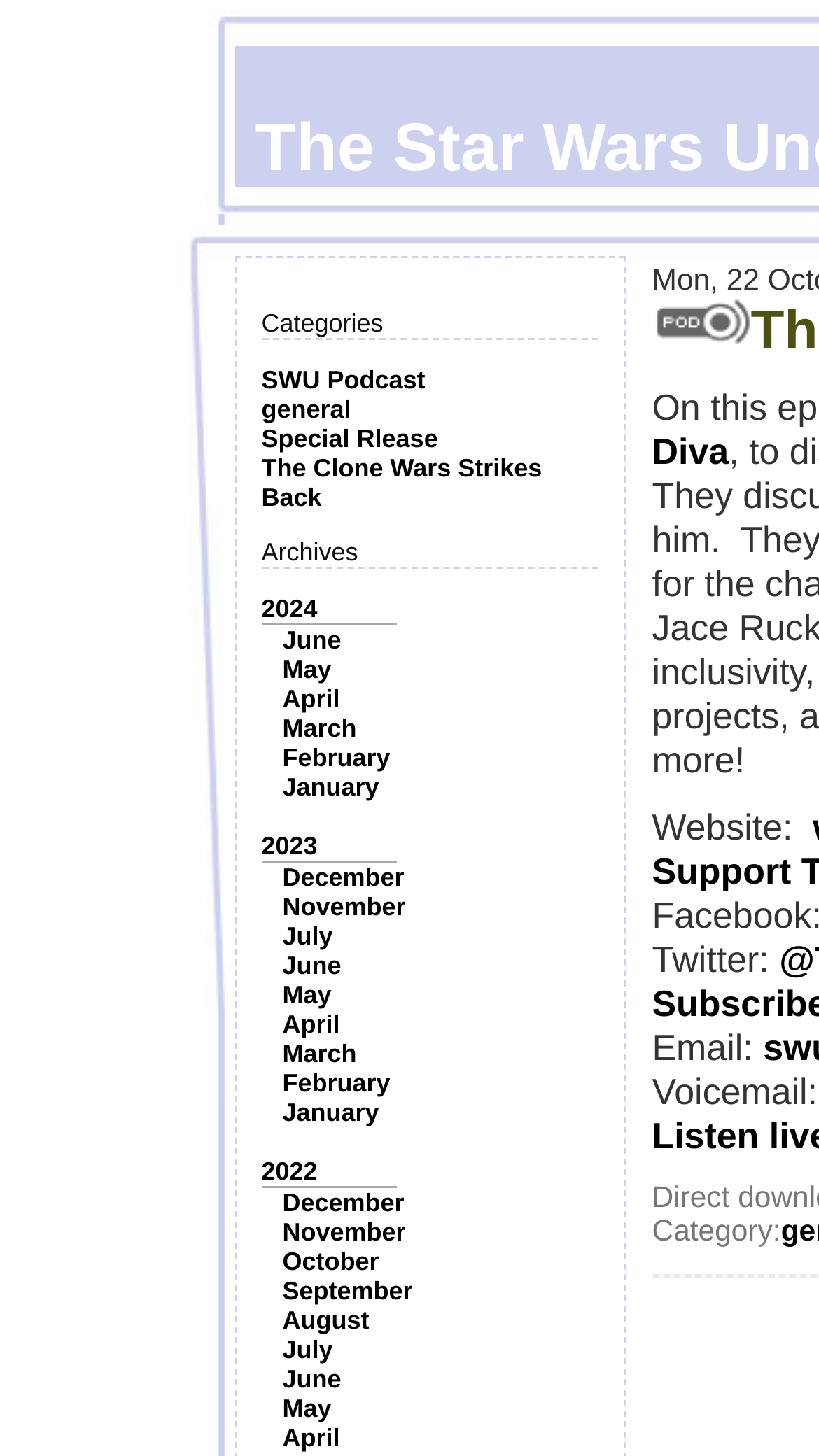What is the bounding box coordinate of the image?
Refer to the image and provide a one-word or short phrase answer.

[0.796, 0.205, 0.917, 0.236]